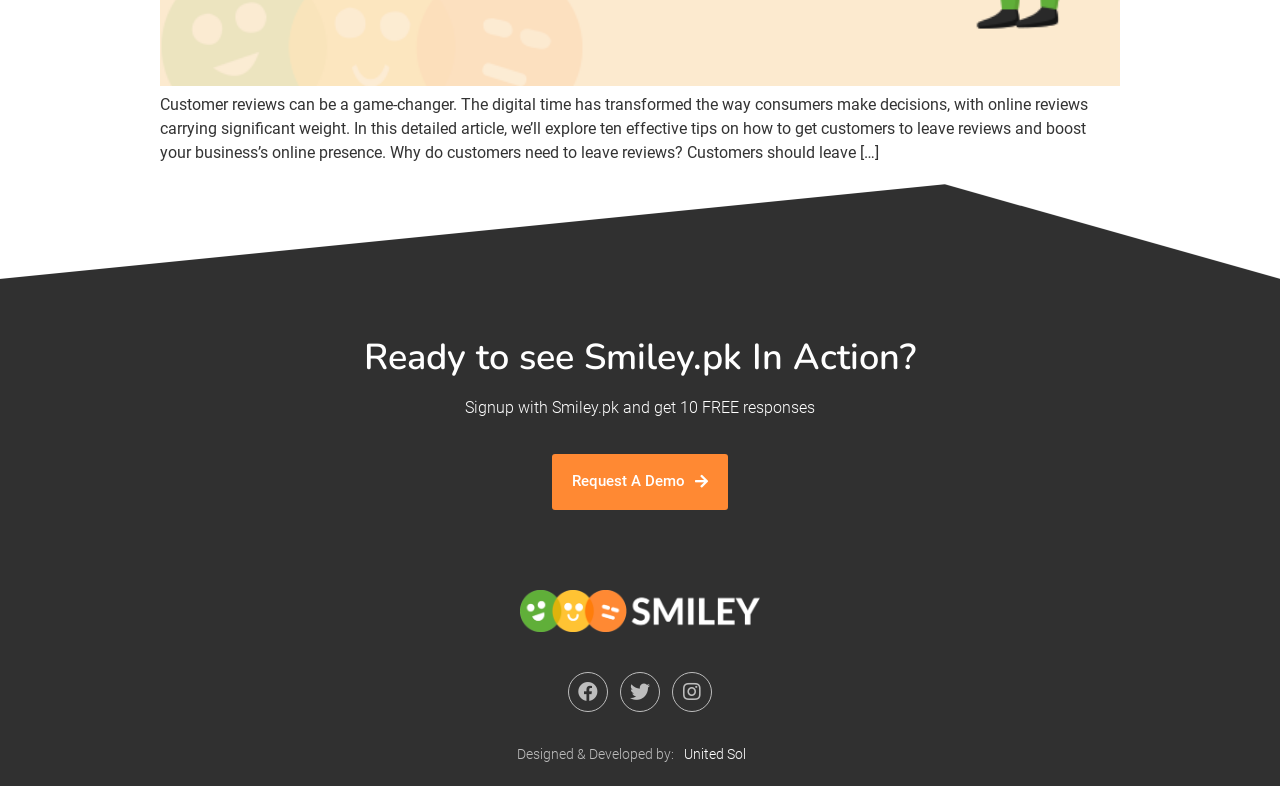Determine the bounding box for the UI element that matches this description: "Request A Demo".

[0.431, 0.578, 0.569, 0.649]